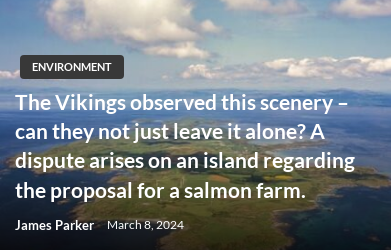Using the details in the image, give a detailed response to the question below:
What is being proposed on the island?

According to the caption, there is a dispute on the island regarding a proposal for a salmon farm, which suggests that someone is planning to establish a salmon farm on the island.